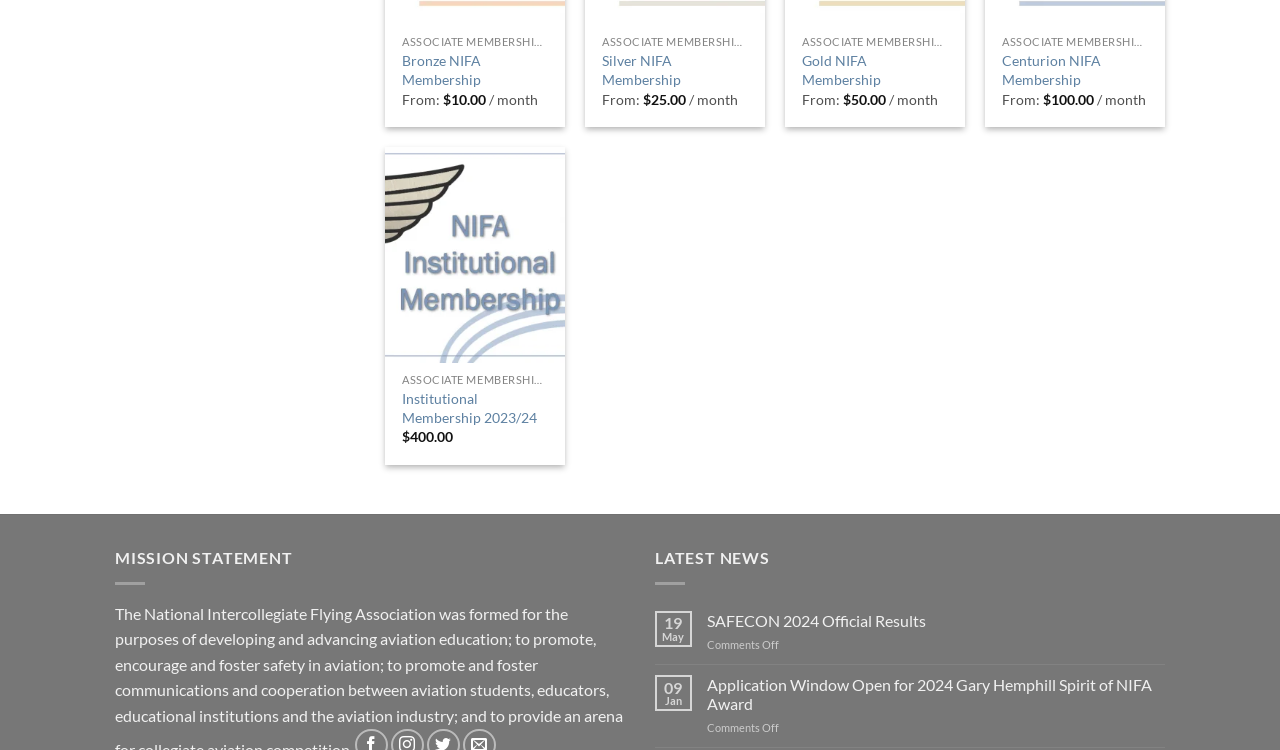Please determine the bounding box coordinates, formatted as (top-left x, top-left y, bottom-right x, bottom-right y), with all values as floating point numbers between 0 and 1. Identify the bounding box of the region described as: aria-label="Institutional Membership 2023/24"

[0.301, 0.196, 0.442, 0.484]